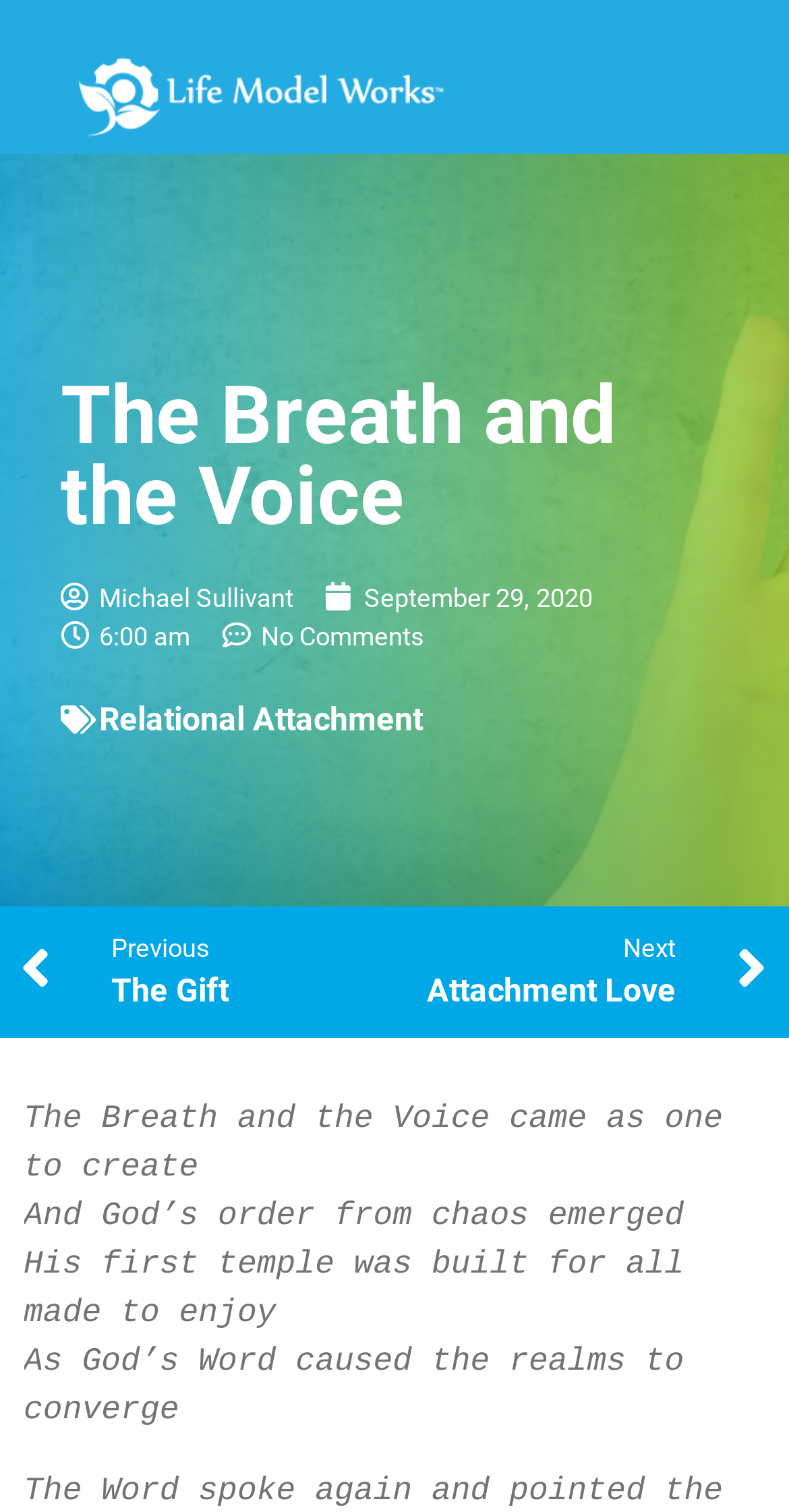How many comments are there on the article?
Look at the image and respond to the question as thoroughly as possible.

I found the comment count by looking at the link element with the text 'No Comments' which is located below the author's name and the date of the article.